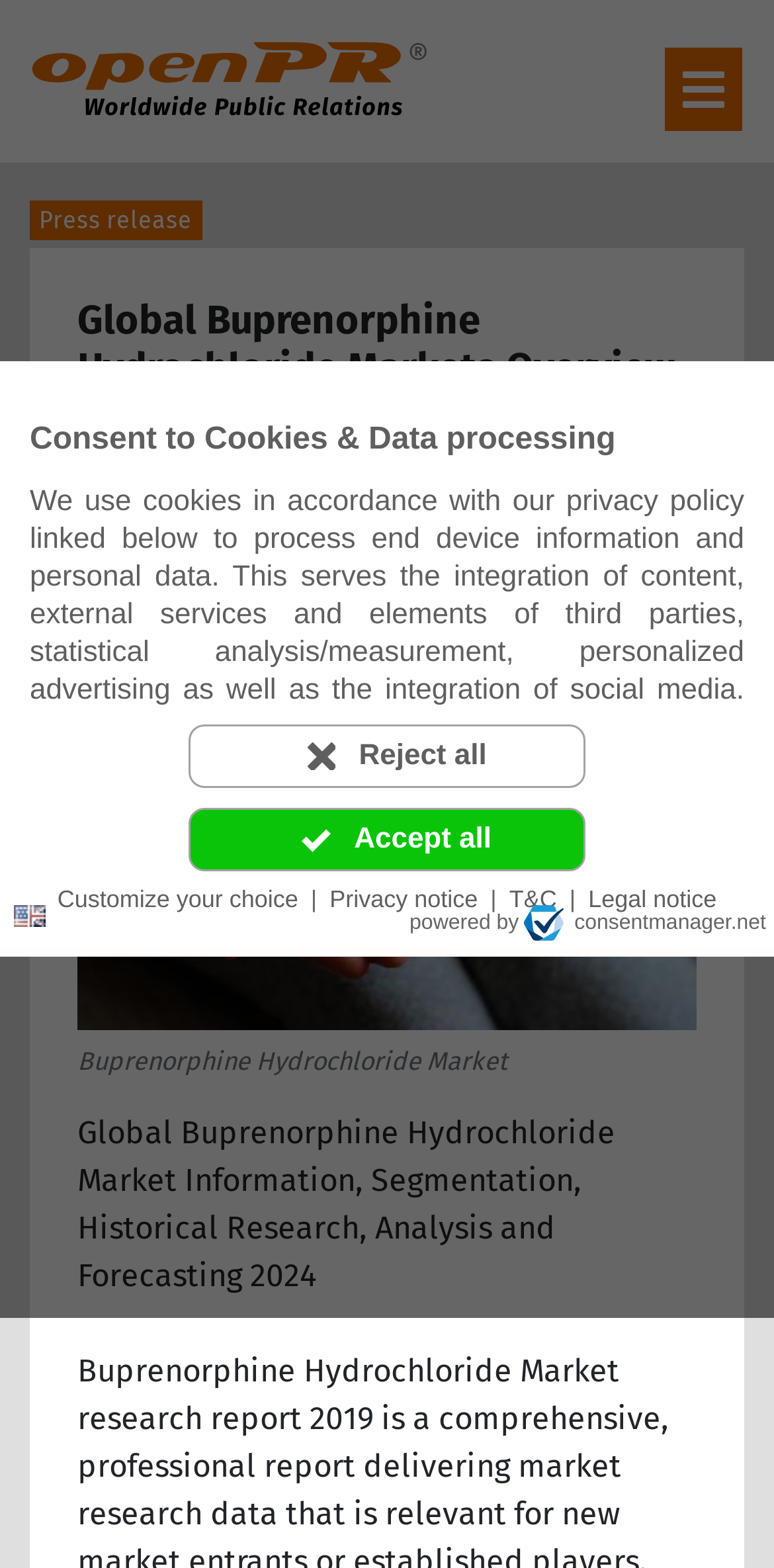What is the purpose of the cookies on the website? Examine the screenshot and reply using just one word or a brief phrase.

Statistical analysis and personalized advertising